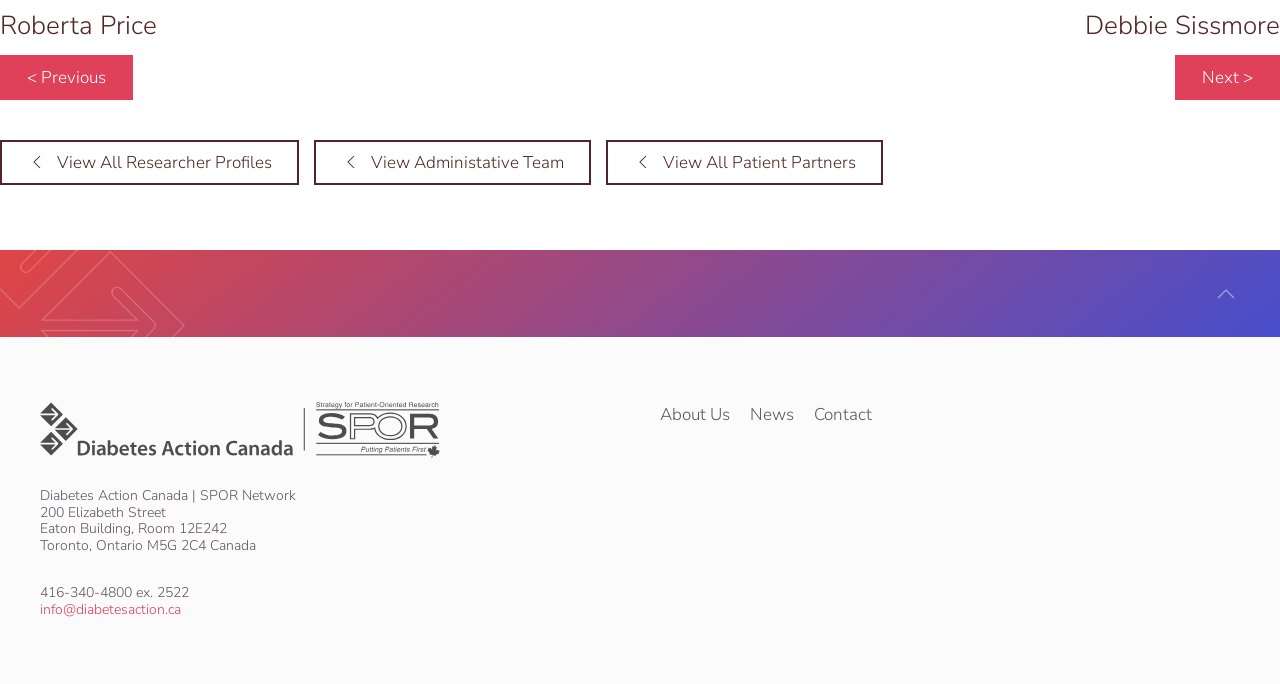Given the description of a UI element: "View Administative Team", identify the bounding box coordinates of the matching element in the webpage screenshot.

[0.245, 0.204, 0.462, 0.27]